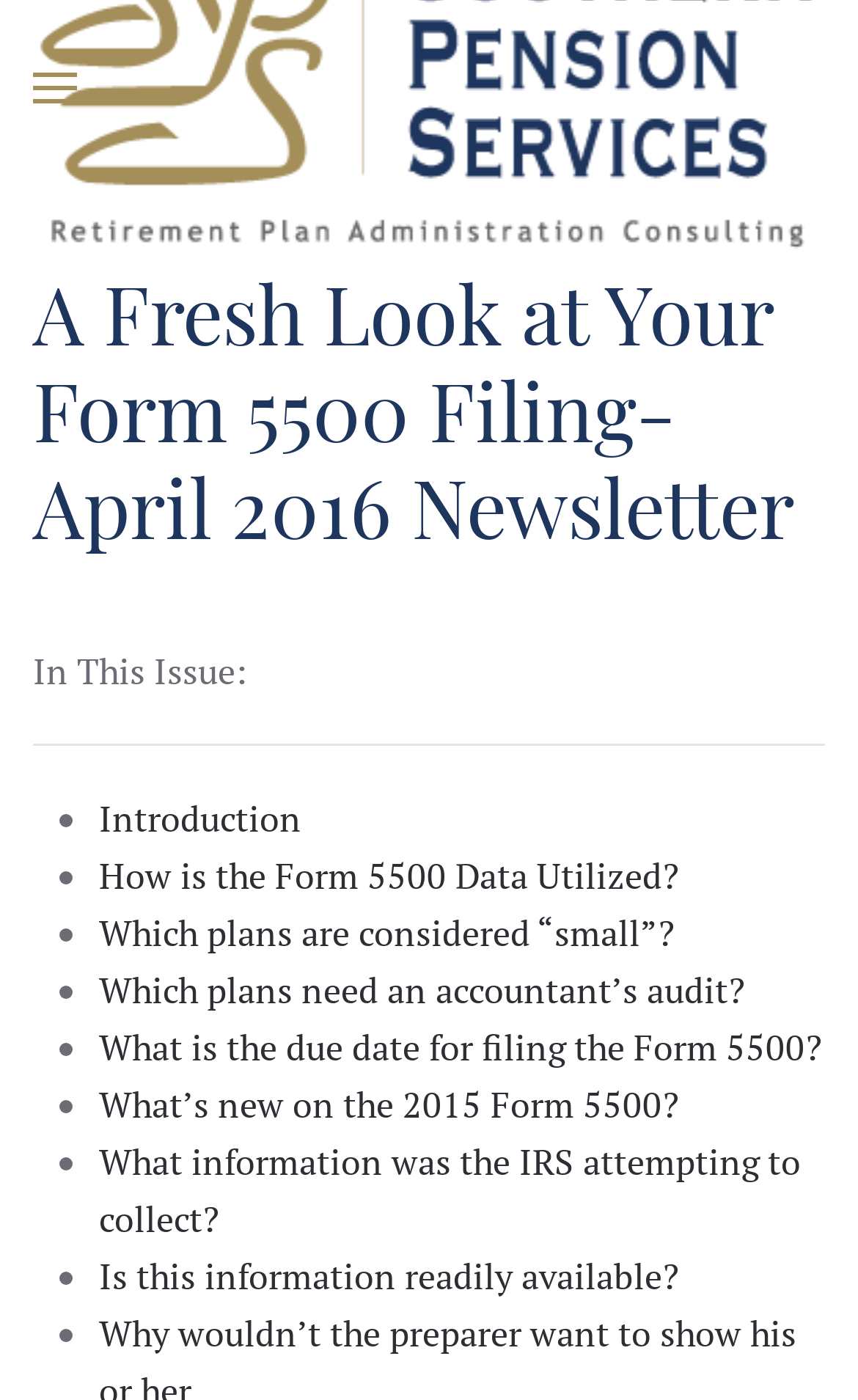Locate the bounding box of the UI element with the following description: "Introduction".

[0.115, 0.567, 0.351, 0.601]